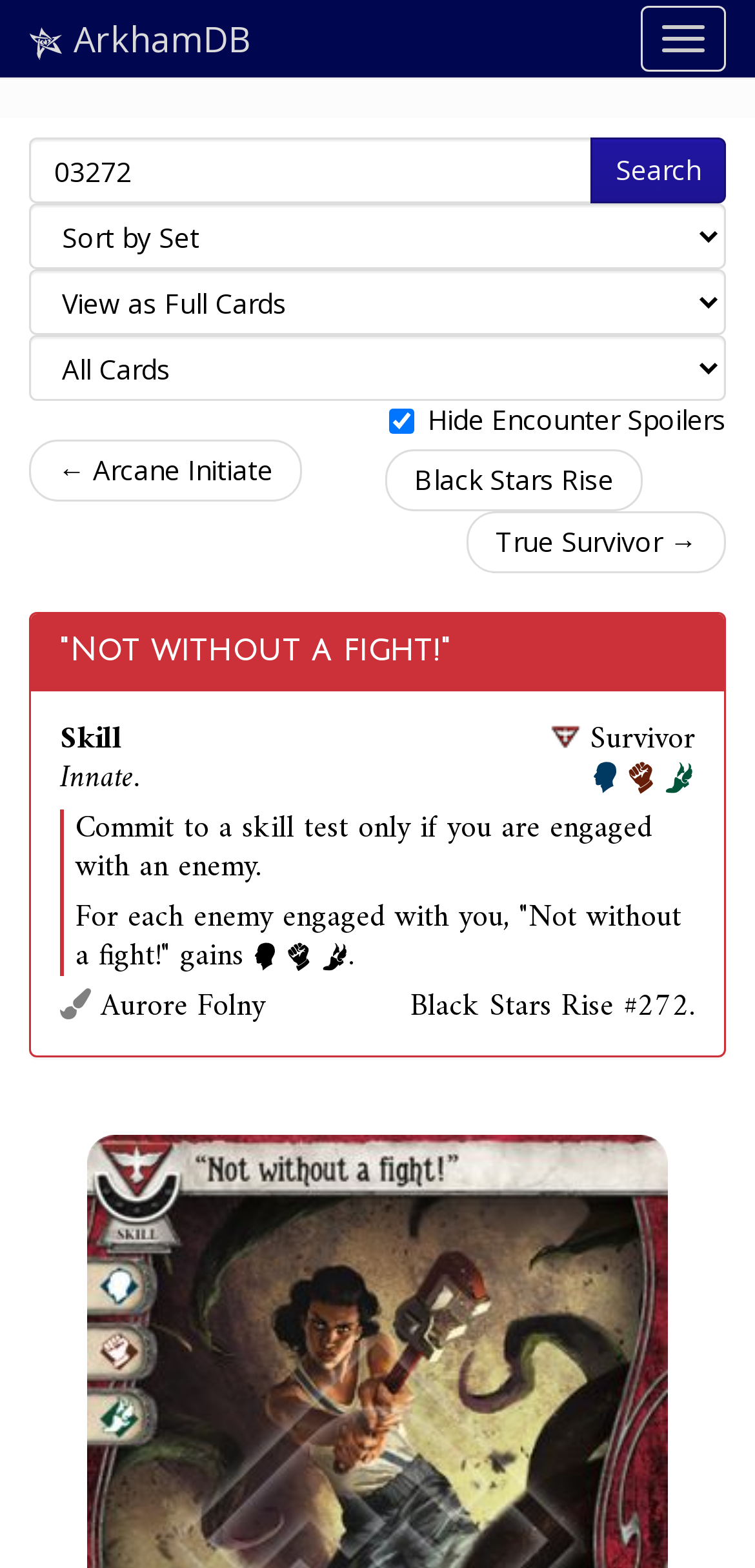What are the three attributes gained by 'Not without a fight!'?
Respond with a short answer, either a single word or a phrase, based on the image.

Willpower, Combat, Agility